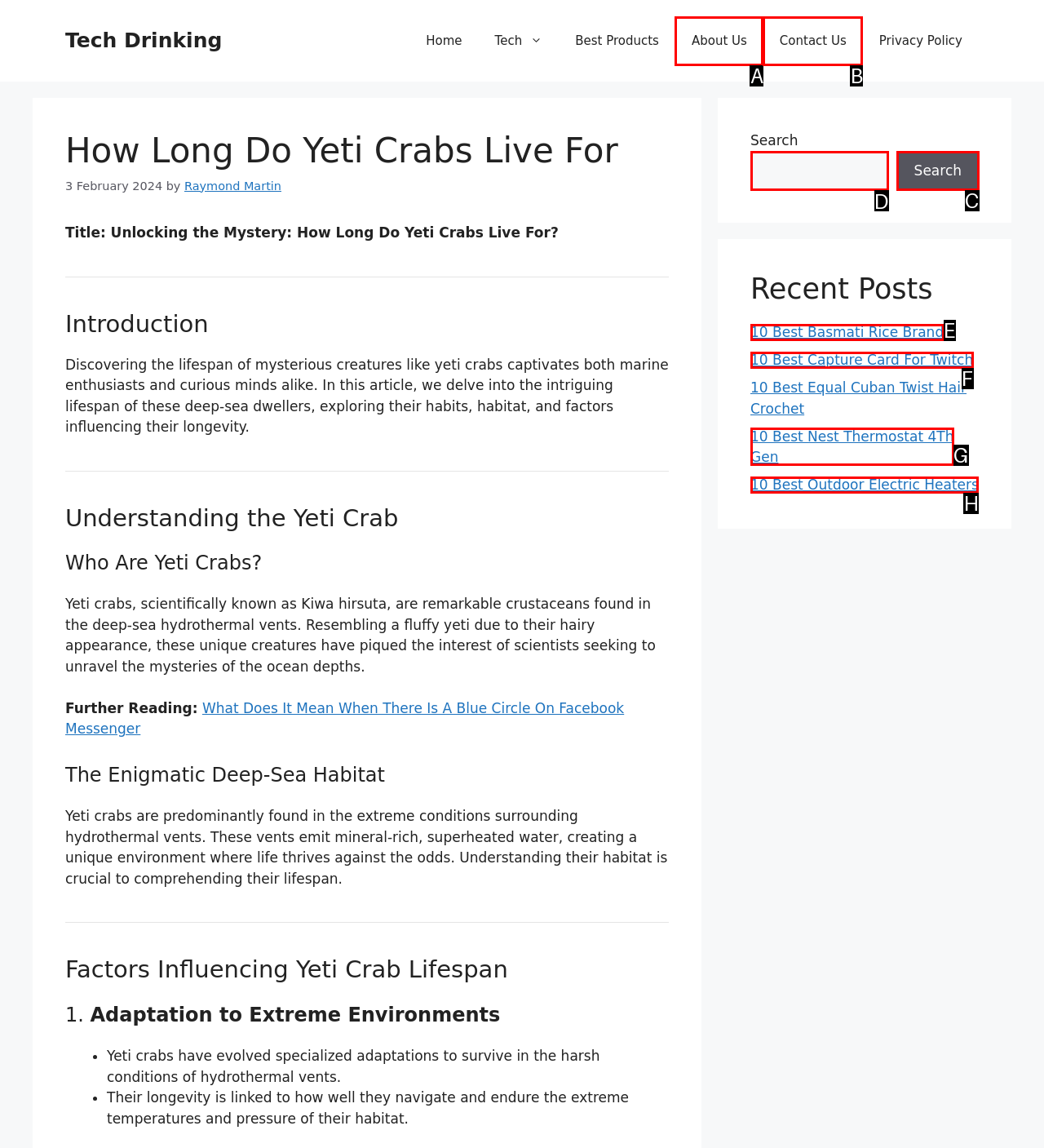Choose the HTML element to click for this instruction: Search for something Answer with the letter of the correct choice from the given options.

D